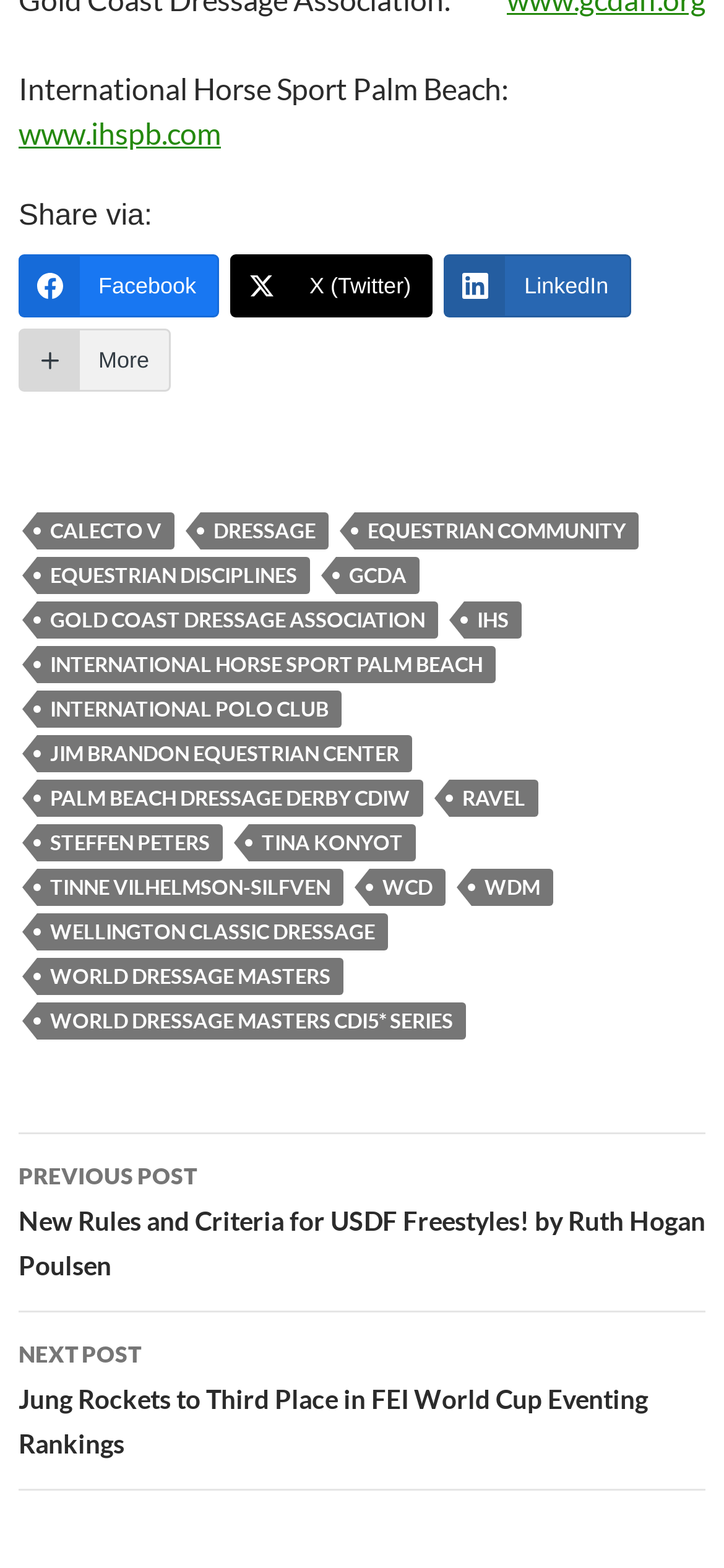How many social media links are available?
Based on the visual content, answer with a single word or a brief phrase.

4